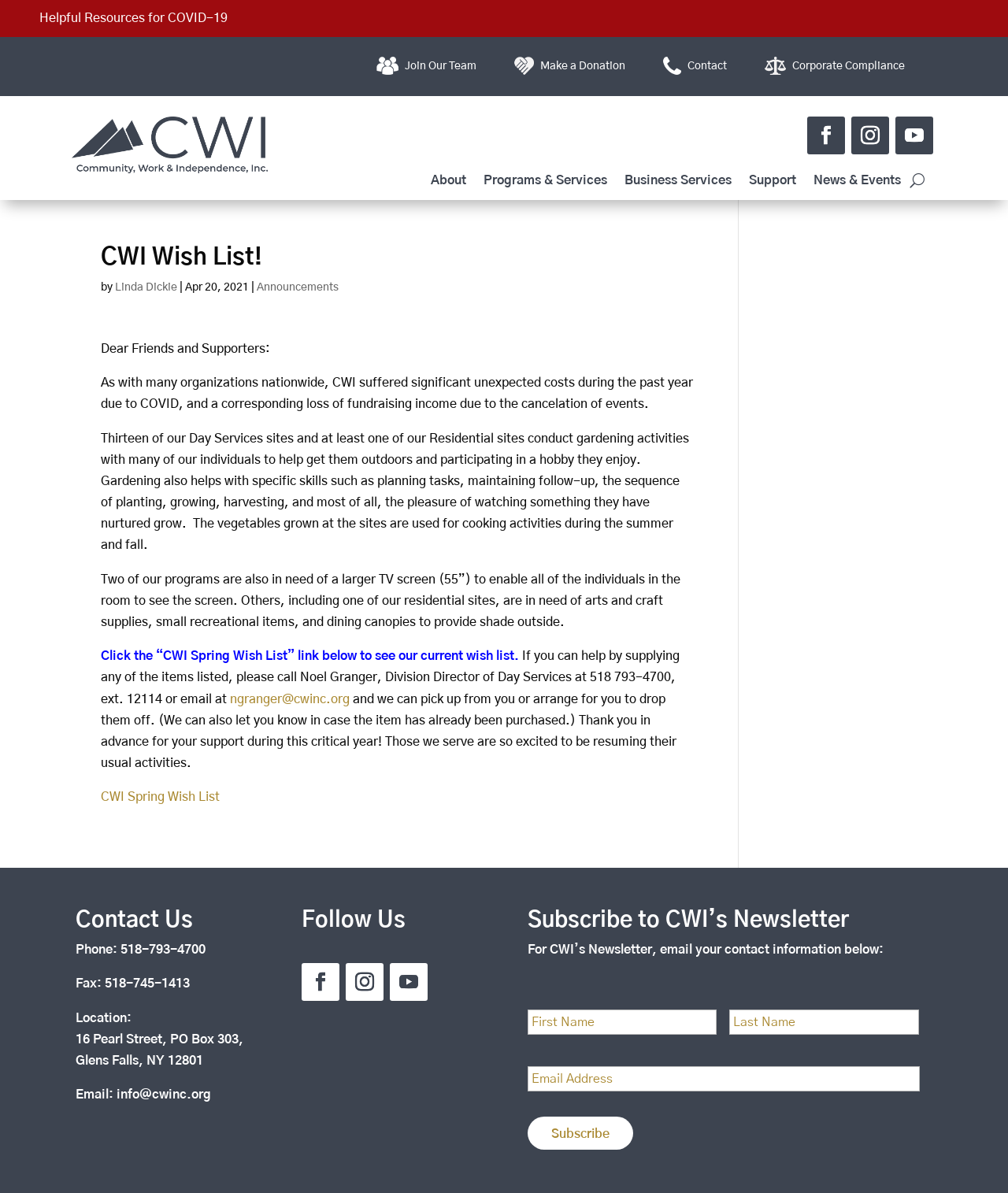Generate a thorough explanation of the webpage's elements.

The webpage is titled "CWI Wish List! - CWI" and has a prominent logo at the top left corner. Below the logo, there are five links: "Helpful Resources for COVID-19", "Join Our Team", "Make a Donation", "Contact", and "Corporate Compliance", arranged horizontally across the top of the page.

The main content of the page is an article with a heading "CWI Wish List!" followed by a brief introduction and several paragraphs of text. The introduction explains that CWI suffered significant unexpected costs due to COVID-19 and a corresponding loss of fundraising income. The paragraphs describe the organization's gardening activities, the need for a larger TV screen and arts and craft supplies, and how individuals can help by supplying these items.

To the right of the article, there are several links and buttons, including "About", "Programs & Services", "Business Services", "Support", and "News & Events". There is also a button labeled "U" and a series of social media links.

At the bottom of the page, there are three sections: "Contact Us", "Follow Us", and "Subscribe to CWI’s Newsletter". The "Contact Us" section provides phone, fax, and location information, as well as an email address. The "Follow Us" section has links to social media platforms. The "Subscribe to CWI’s Newsletter" section has a form where users can enter their name and email address to subscribe to the newsletter.